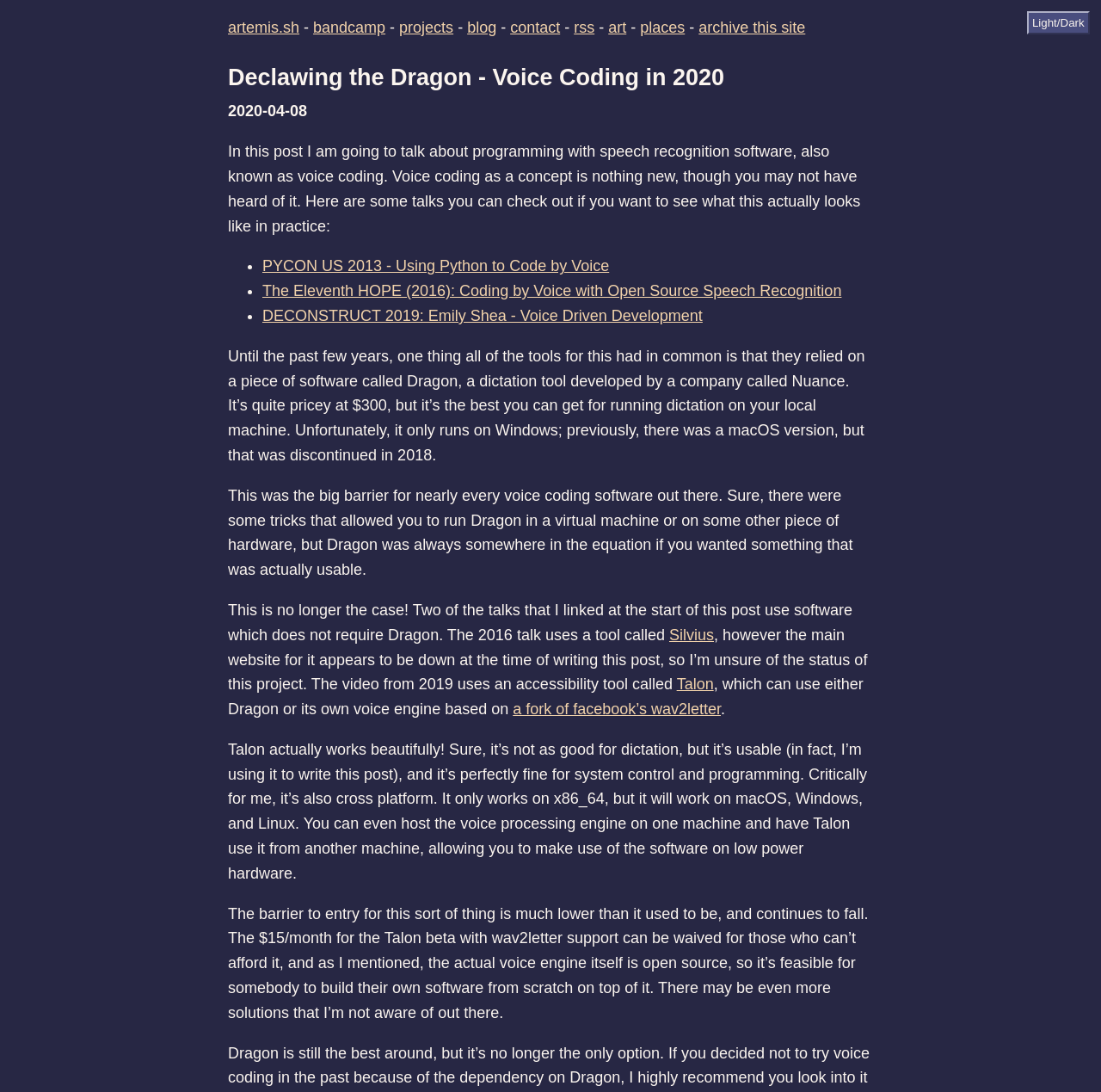Identify the bounding box coordinates for the element you need to click to achieve the following task: "Read the blog". Provide the bounding box coordinates as four float numbers between 0 and 1, in the form [left, top, right, bottom].

[0.424, 0.017, 0.451, 0.033]